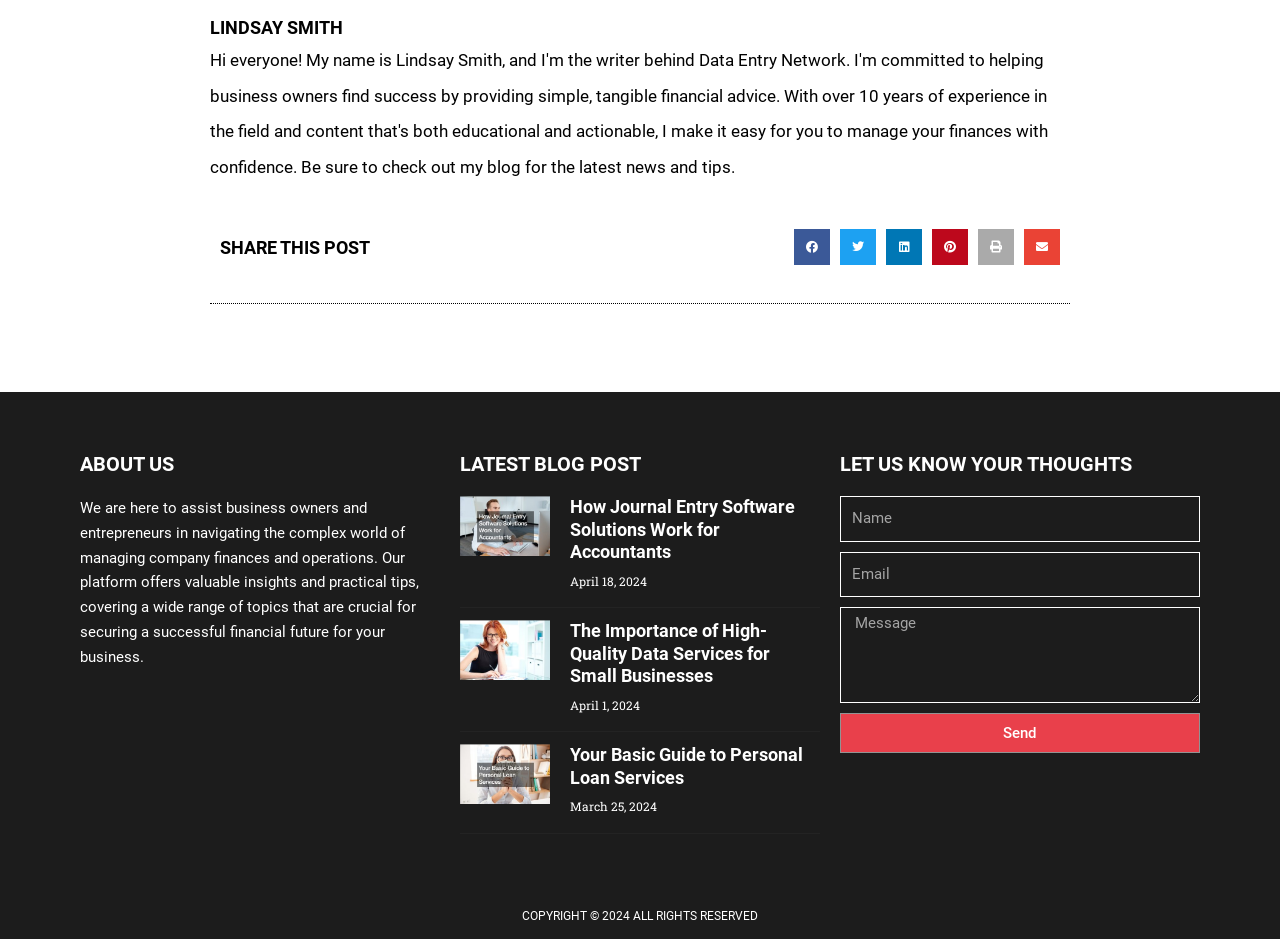Provide the bounding box coordinates for the area that should be clicked to complete the instruction: "Share on facebook".

[0.62, 0.244, 0.648, 0.282]